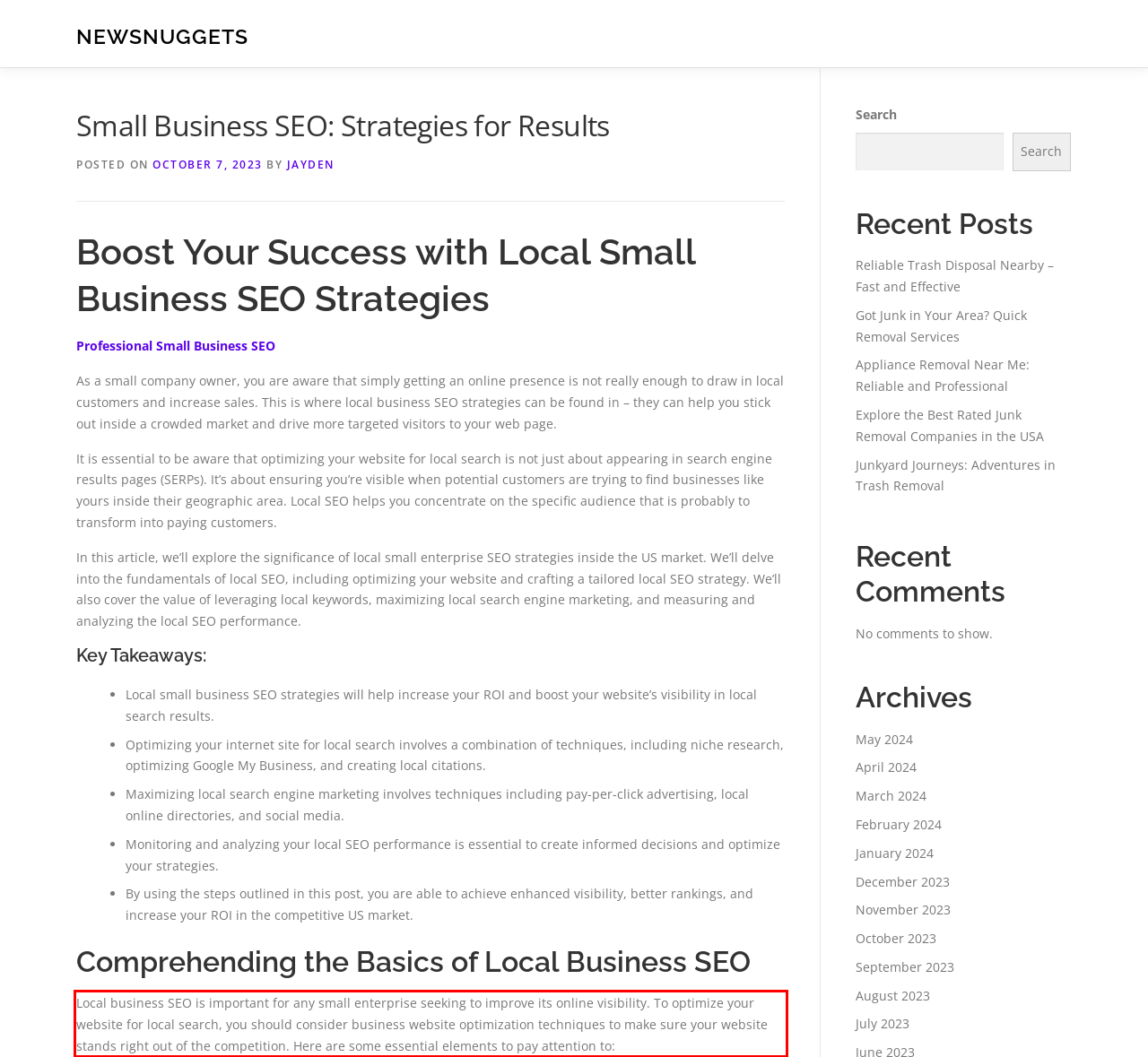Using the provided screenshot, read and generate the text content within the red-bordered area.

Local business SEO is important for any small enterprise seeking to improve its online visibility. To optimize your website for local search, you should consider business website optimization techniques to make sure your website stands right out of the competition. Here are some essential elements to pay attention to: